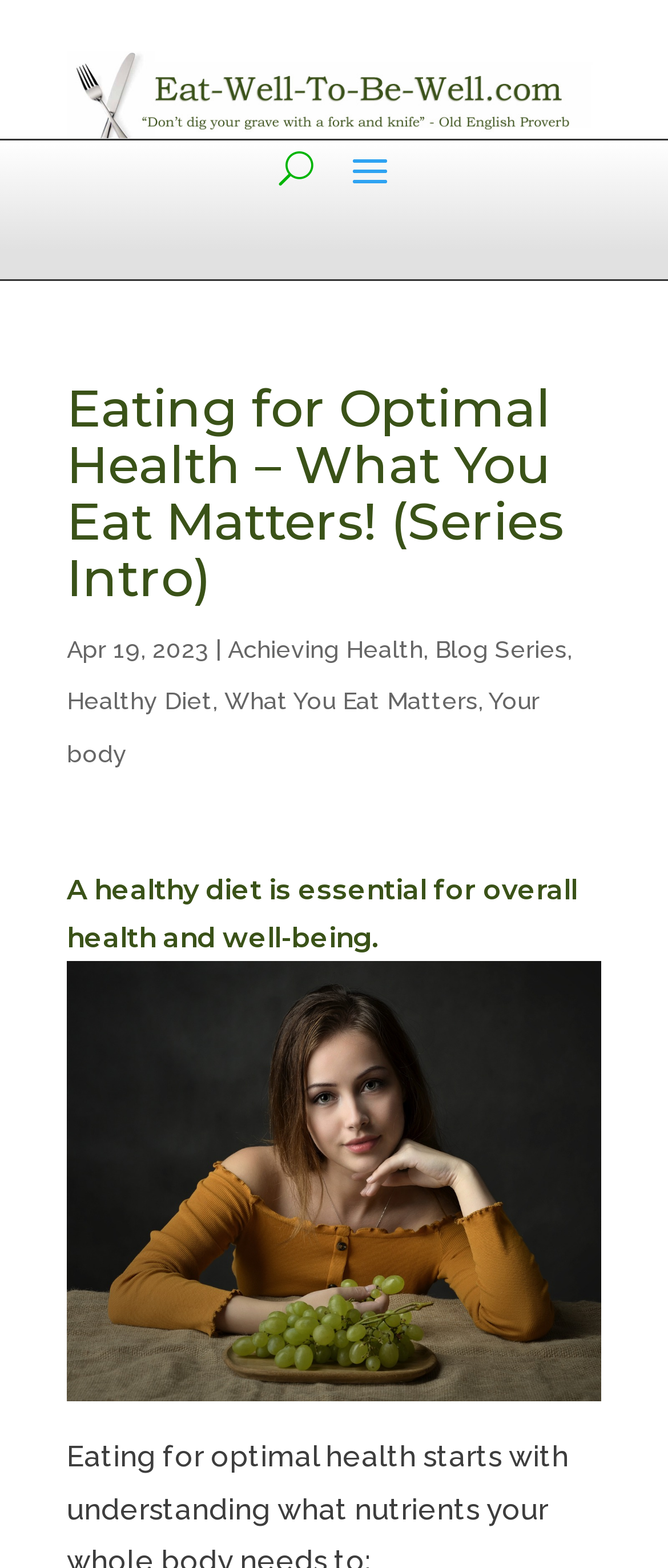Identify the bounding box coordinates of the HTML element based on this description: "What You Eat Matters".

[0.336, 0.438, 0.715, 0.456]